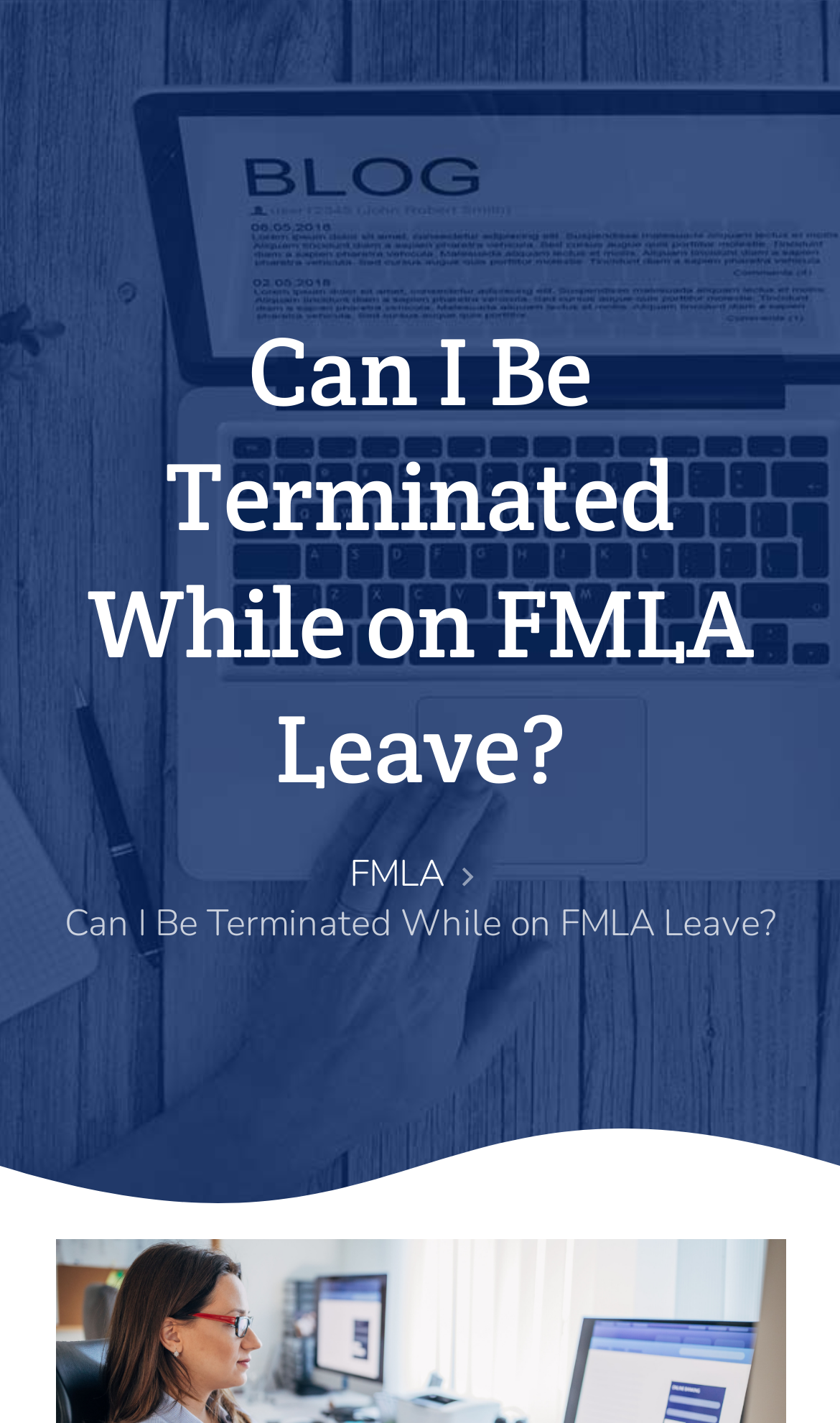Can you find the bounding box coordinates for the UI element given this description: "FMLA"? Provide the coordinates as four float numbers between 0 and 1: [left, top, right, bottom].

[0.416, 0.596, 0.529, 0.631]